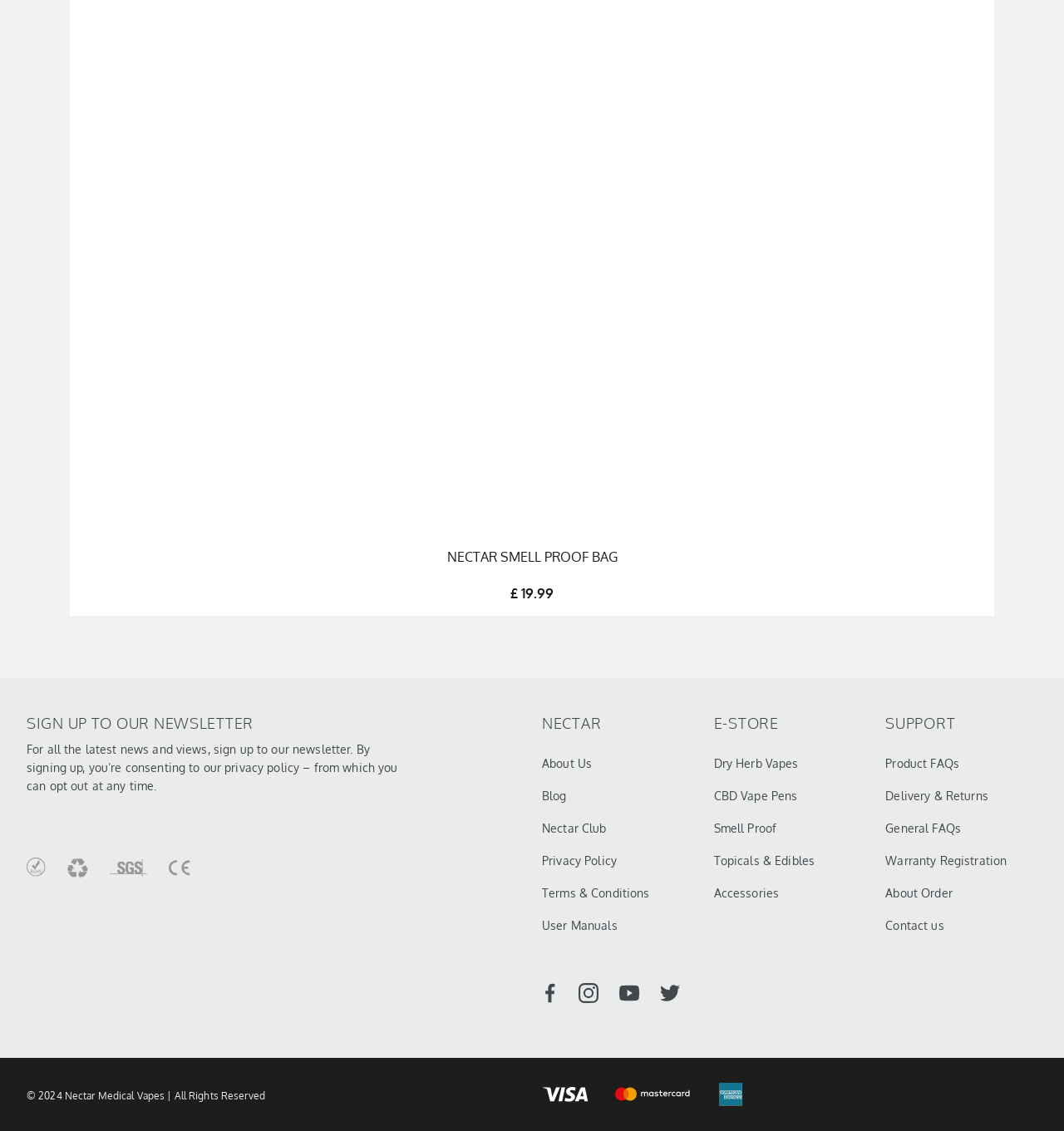Could you locate the bounding box coordinates for the section that should be clicked to accomplish this task: "Explore Dry Herb Vapes".

[0.671, 0.669, 0.75, 0.681]